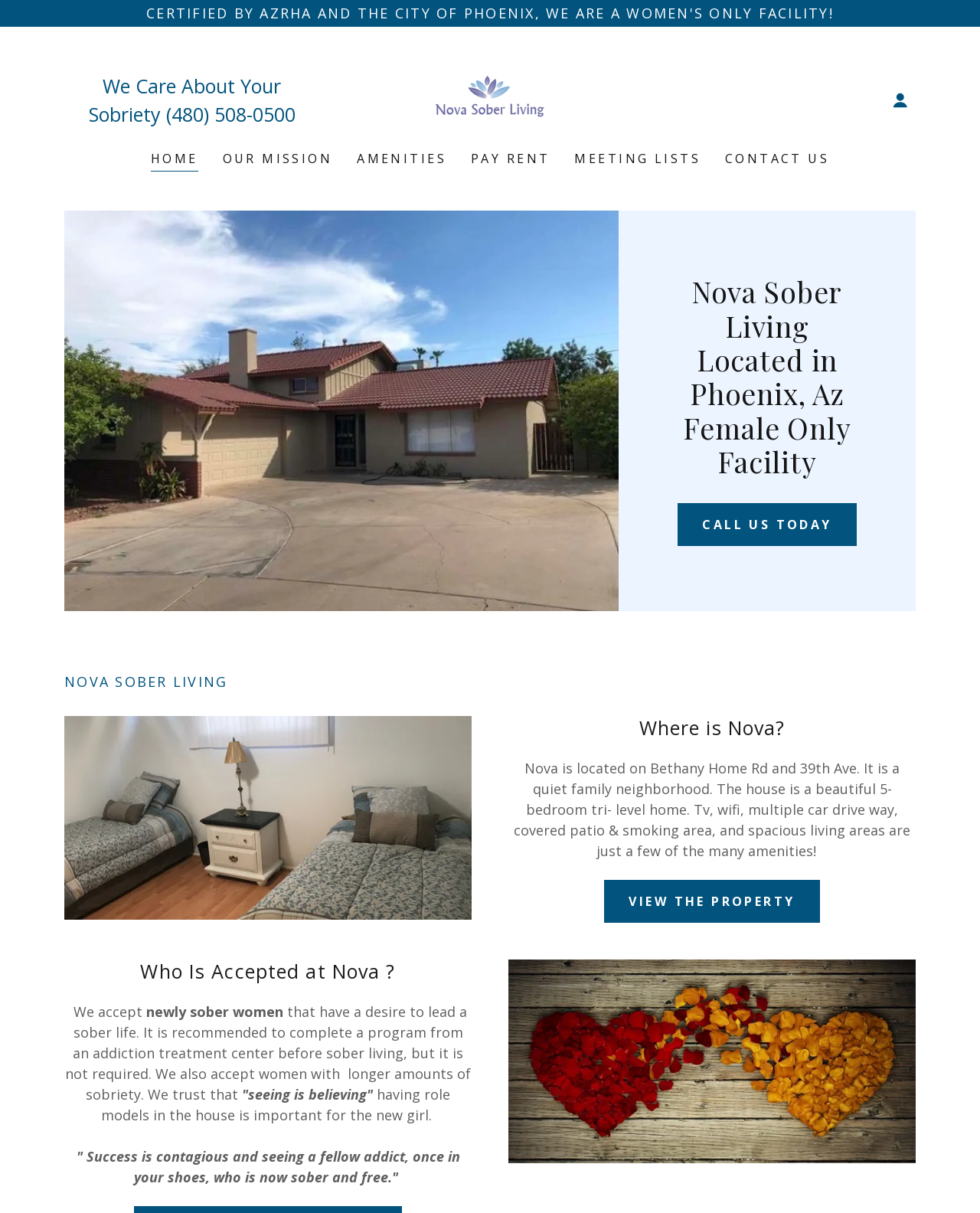Locate the bounding box coordinates of the clickable region to complete the following instruction: "Go to the home page."

None